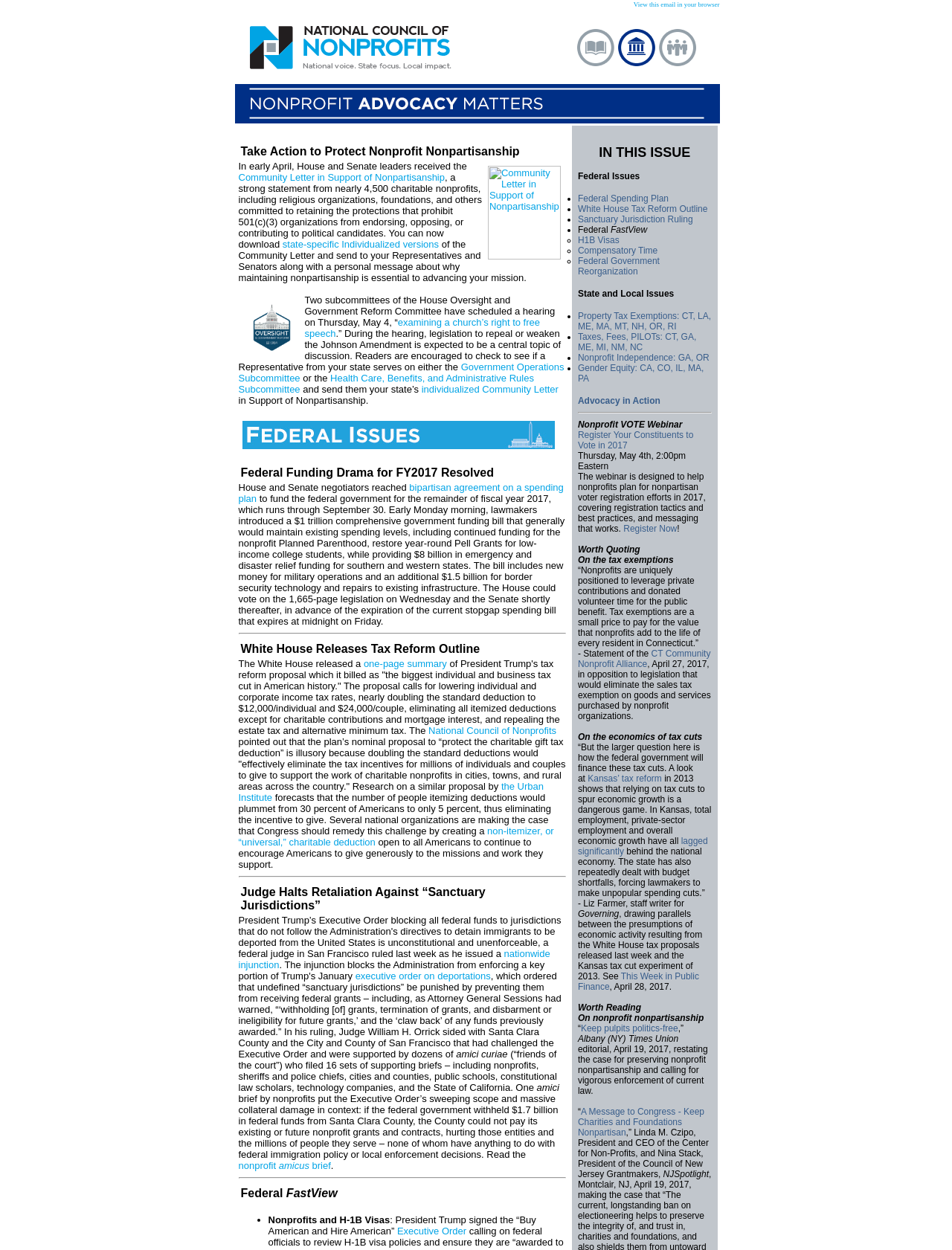Explain the contents of the webpage comprehensively.

This webpage appears to be a newsletter or update from the National Council of Nonprofits, focusing on federal and state issues affecting nonprofits. At the top, there is a link to view the email in a browser and an image of the National Council of Nonprofits logo.

The main content is divided into sections, each with a heading and several paragraphs of text. The first section, "Take Action to Protect Nonprofit Nonpartisanship," discusses a community letter in support of nonprofit nonpartisanship and encourages readers to download and send the letter to their representatives. There is also an image of the community letter and a smaller image of the Oversight Committee.

The next section, "Federal Funding Drama for FY2017 Resolved," reports on the bipartisan agreement on a spending plan to fund the federal government for the remainder of fiscal year 2017. This section includes a link to a bipartisan agreement on a spending plan.

The following section, "White House Releases Tax Reform Outline," discusses the White House's tax reform proposal, which includes lowering individual and corporate income tax rates and repealing the estate tax and alternative minimum tax. The National Council of Nonprofits expresses concerns that the plan's nominal proposal to "protect the charitable gift tax deduction" is illusory.

The next section, "Judge Halts Retaliation Against 'Sanctuary Jurisdictions'," reports on a judge's ruling that halts the retaliation against "sanctuary jurisdictions" and includes a link to a nonprofit amicus brief.

The webpage also includes several separators, which divide the content into distinct sections. There are also lists of links, including "Federal FastView" and "State and Local Issues," which provide quick access to various topics and resources.

Throughout the webpage, there are several images, including icons and logos, which break up the text and add visual interest. Overall, the webpage appears to be a informative resource for nonprofits, providing updates on federal and state issues and encouraging advocacy and action.